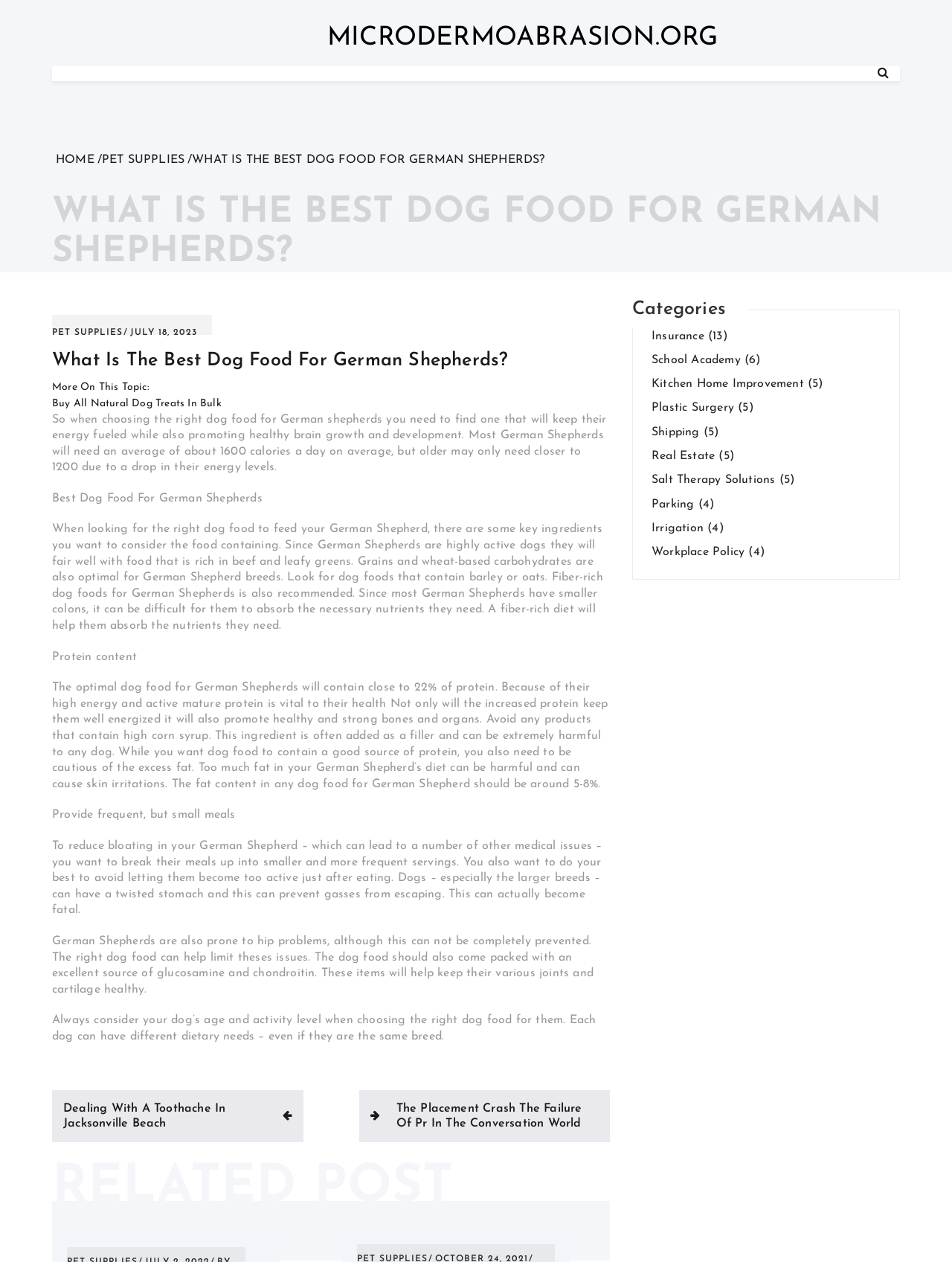Answer the following query concisely with a single word or phrase:
What is the recommended protein content in dog food for German Shepherds?

Close to 22% of protein